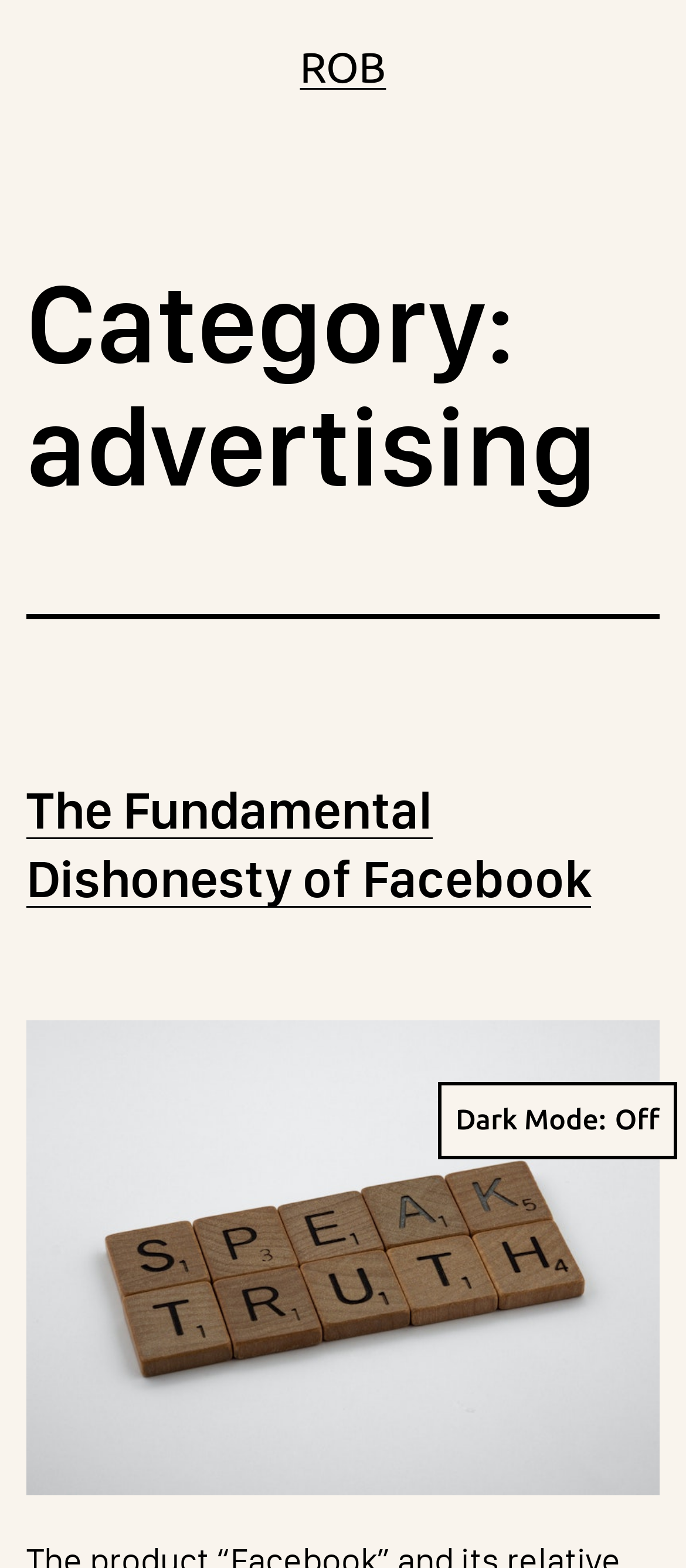Please provide a comprehensive answer to the question based on the screenshot: Is the dark mode enabled?

The dark mode button is present on the webpage, and its pressed state is false, indicating that the dark mode is not enabled.